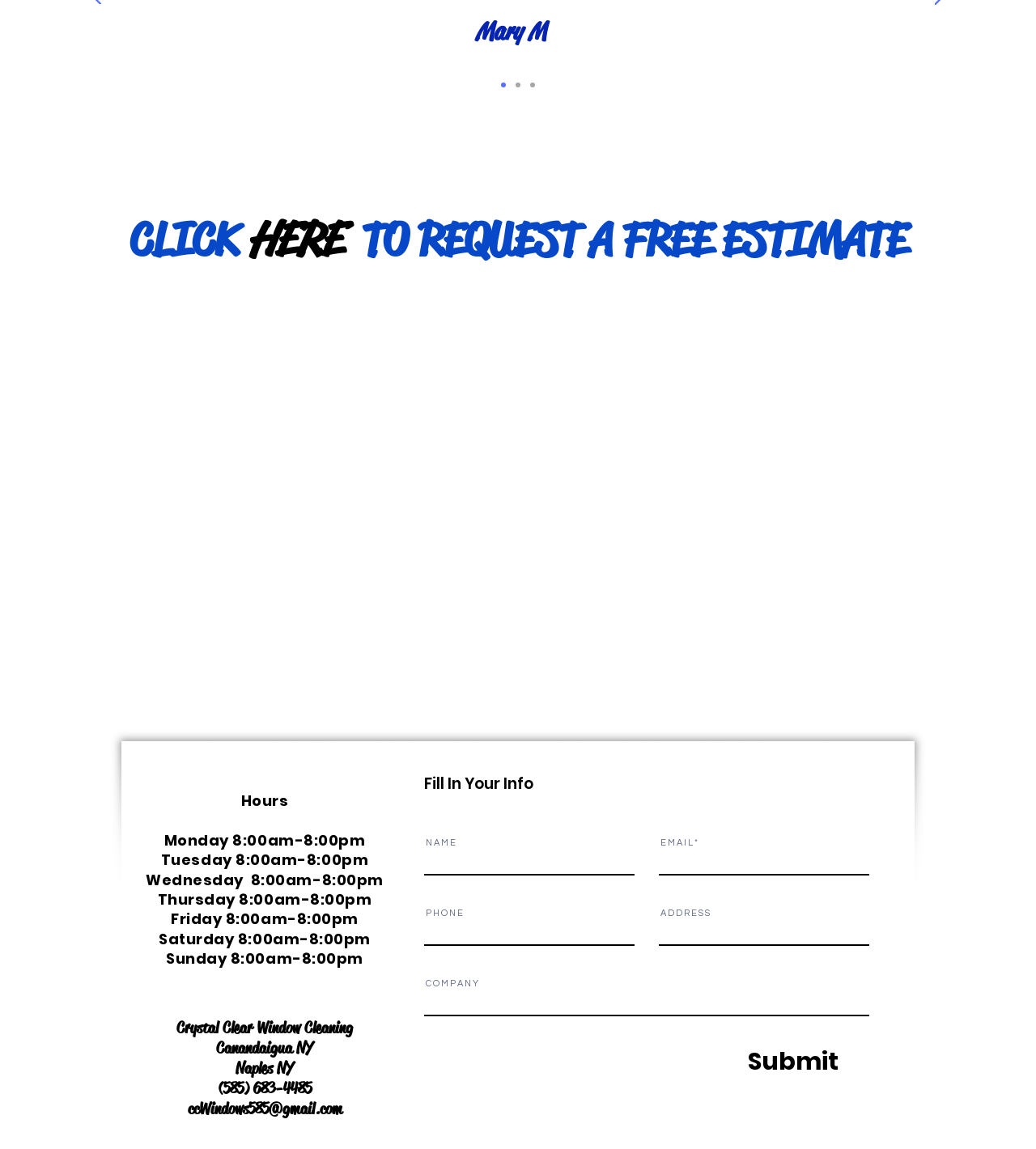Give a one-word or short-phrase answer to the following question: 
What are the hours of operation on Monday?

8:00am-8:00pm